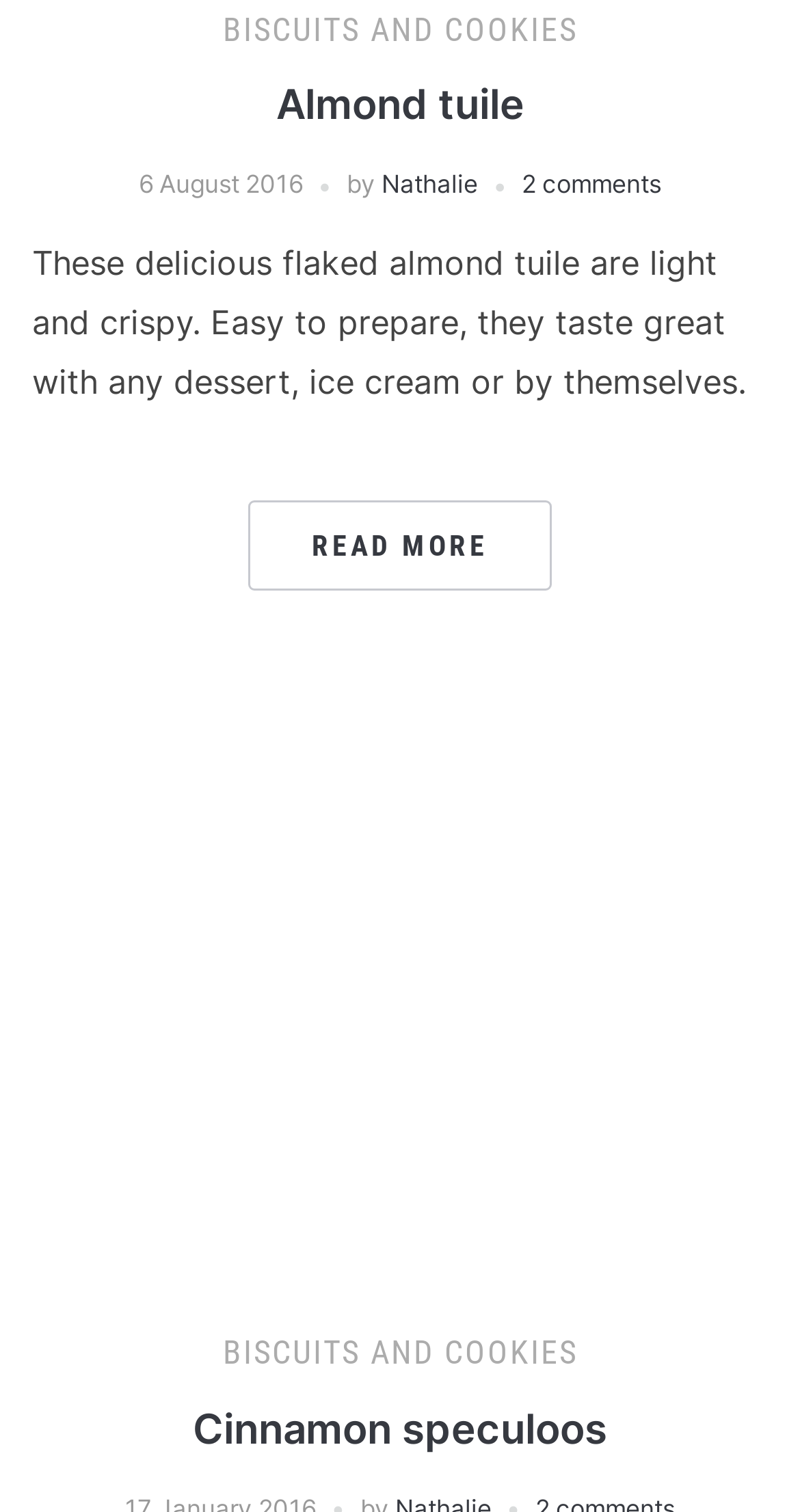Using the information in the image, give a comprehensive answer to the question: 
How many articles are on this page?

I counted the number of headings on the page, which are 'Almond tuile' and 'Cinnamon speculoos', and each heading corresponds to an article. Therefore, there are 2 articles on this page.